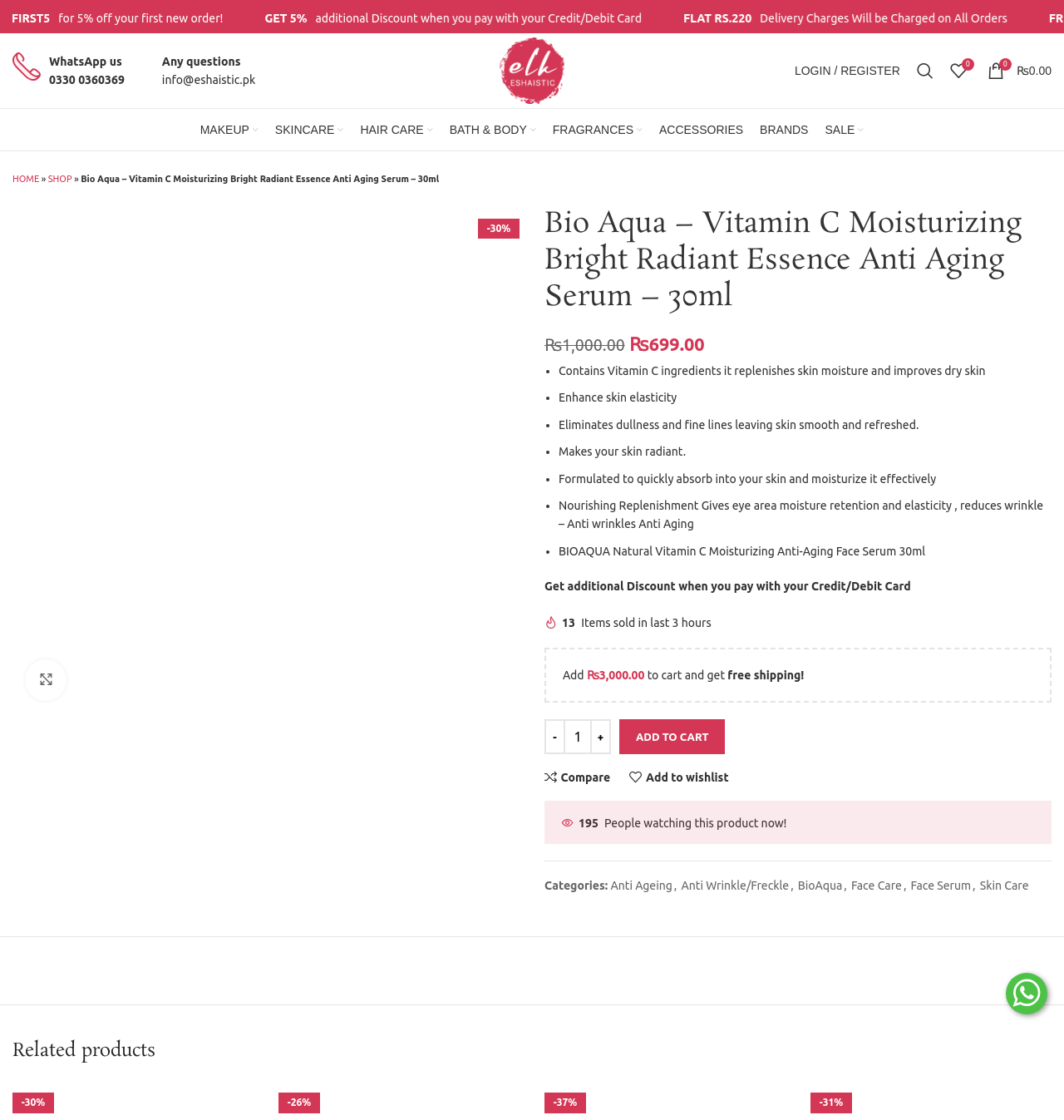Find and indicate the bounding box coordinates of the region you should select to follow the given instruction: "Login or register".

[0.739, 0.048, 0.854, 0.078]